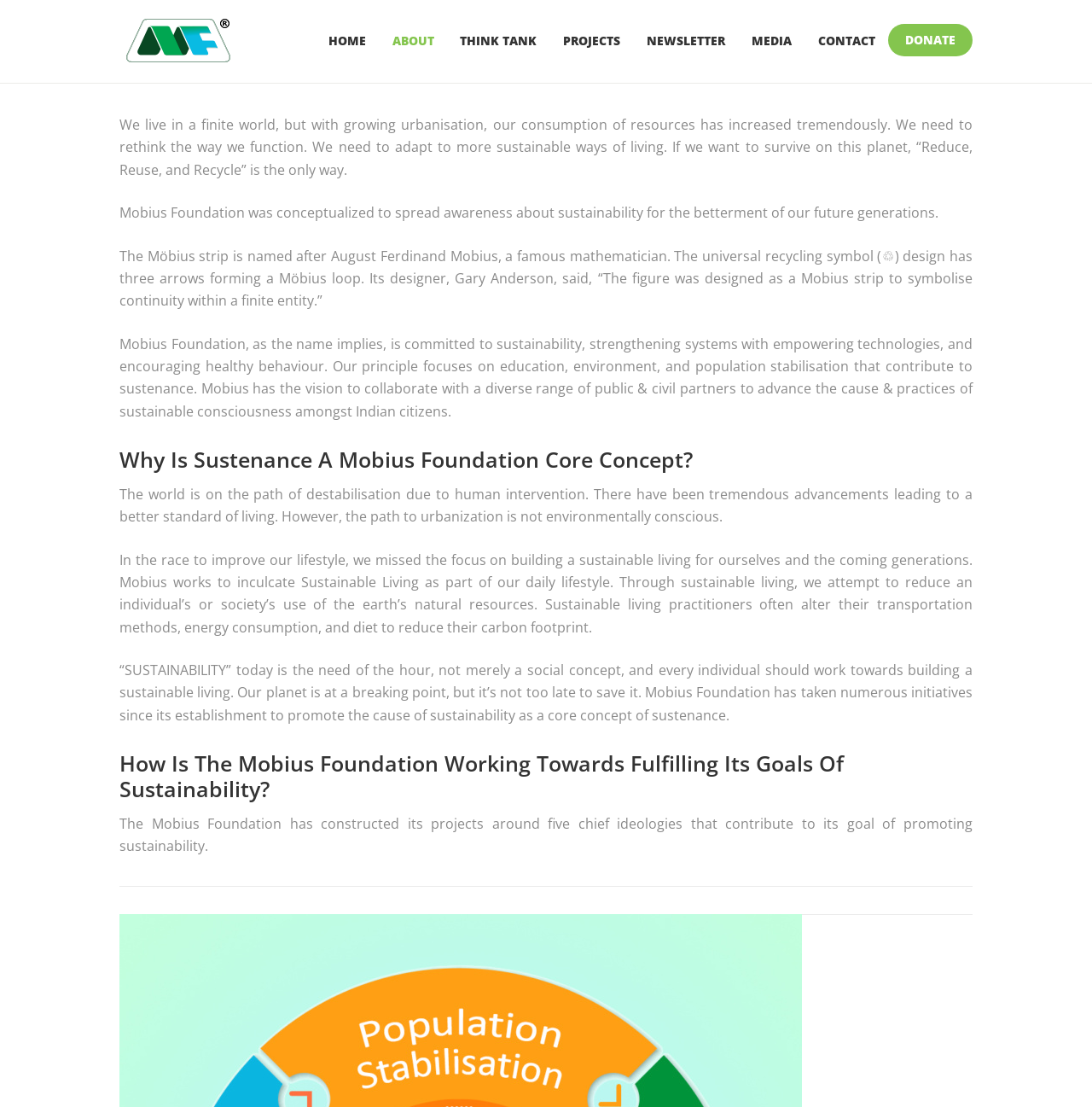Carefully observe the image and respond to the question with a detailed answer:
What is the name of the NGO?

The name of the NGO is mentioned in the text as 'Mobius Foundation was conceptualized to spread awareness about sustainability for the betterment of our future generations.'